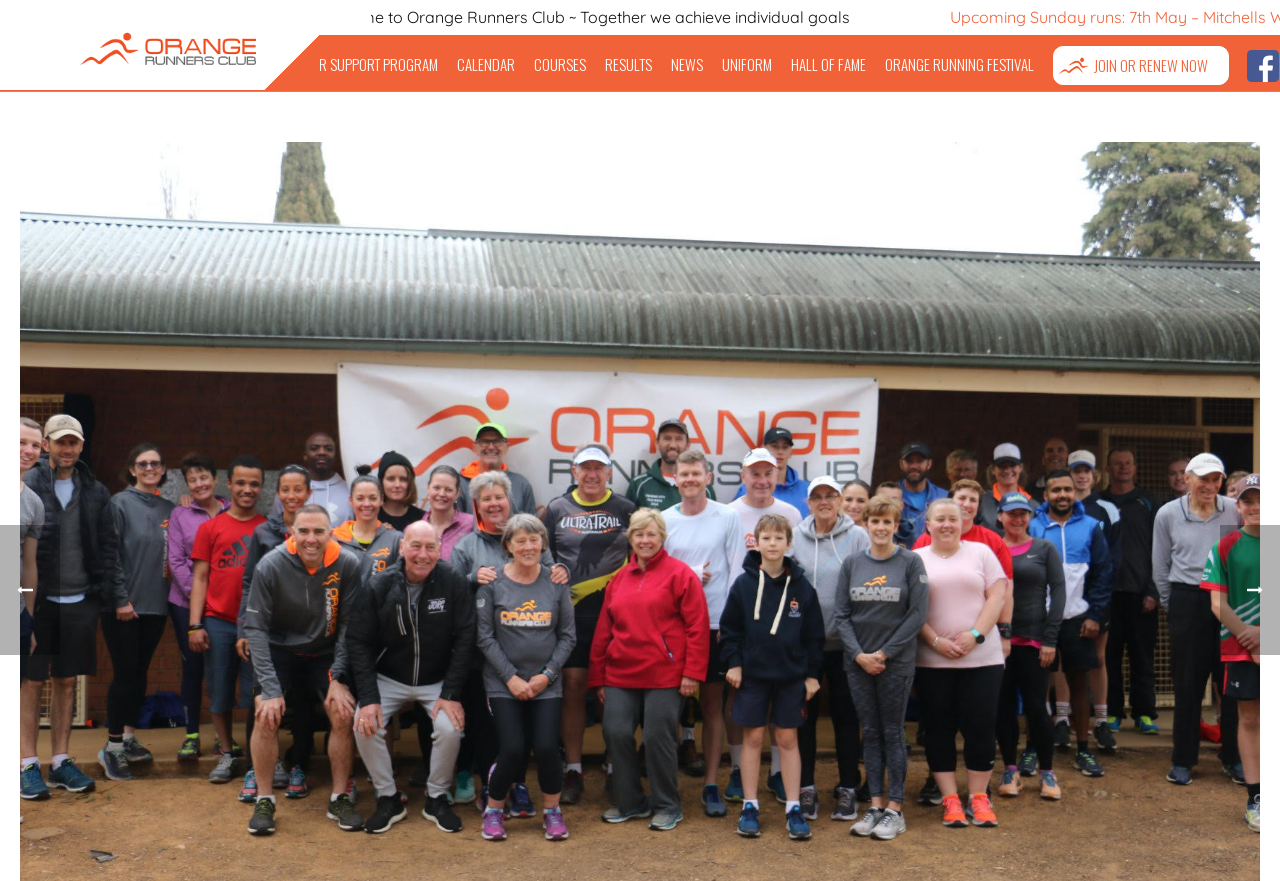What is the purpose of the 'JOIN OR RENEW NOW' link?
Please use the image to provide an in-depth answer to the question.

The 'JOIN OR RENEW NOW' link is likely used for users to join or renew their membership with the Orange Runners Club, as it is a prominent link in the top navigation menu.